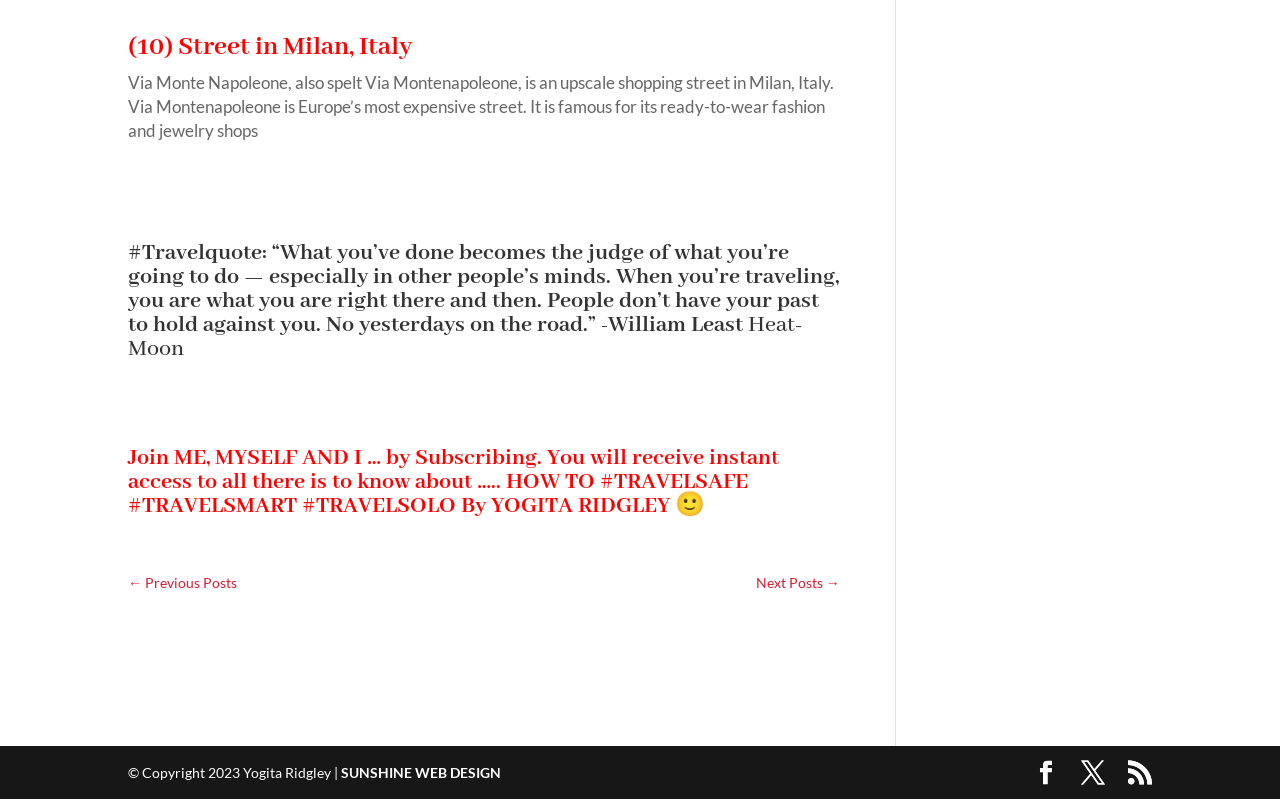Using the description "X", locate and provide the bounding box of the UI element.

[0.845, 0.952, 0.863, 0.983]